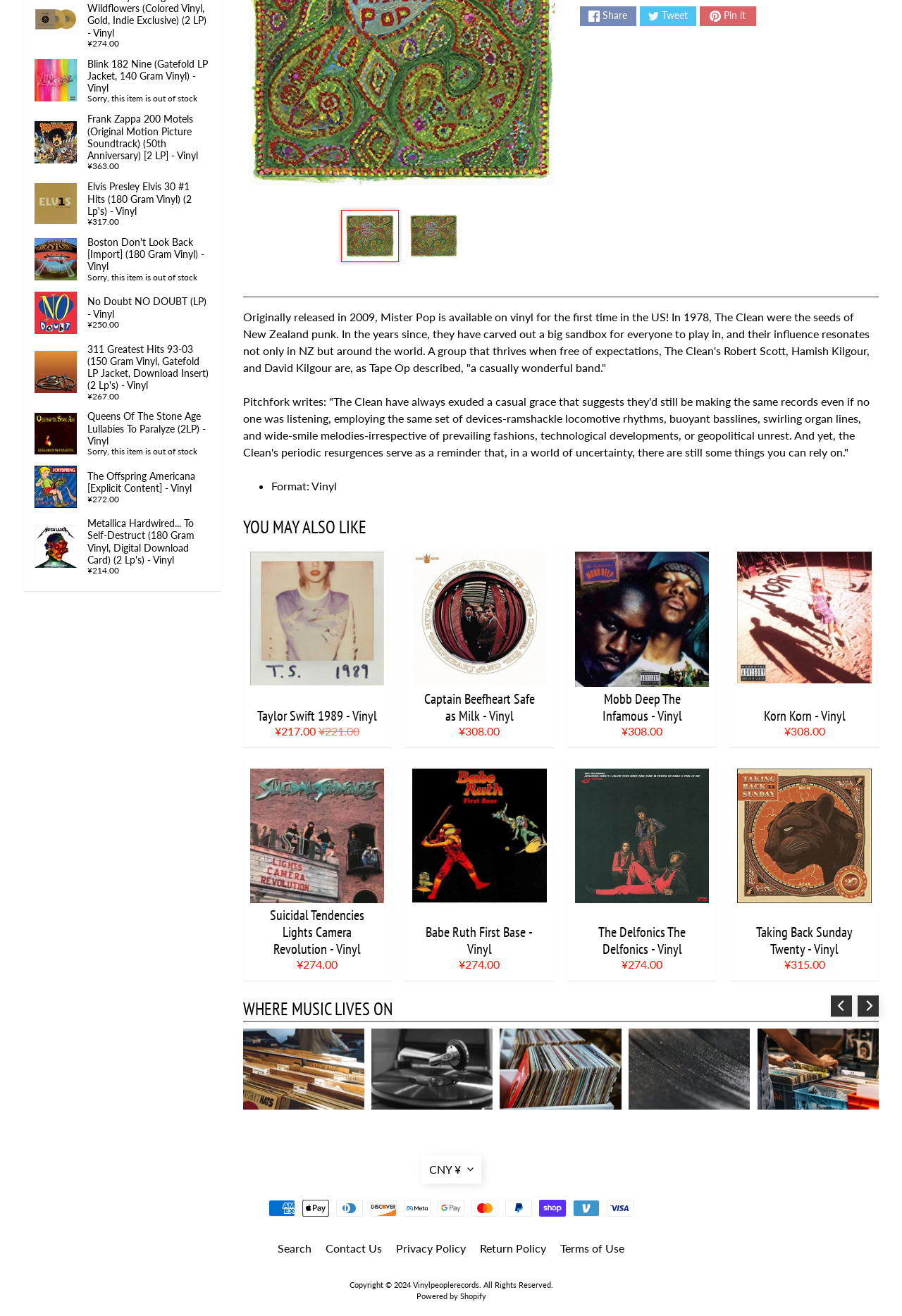Identify the bounding box for the UI element described as: "parent_node: WHERE MUSIC LIVES ON". The coordinates should be four float numbers between 0 and 1, i.e., [left, top, right, bottom].

[0.269, 0.782, 0.974, 0.843]